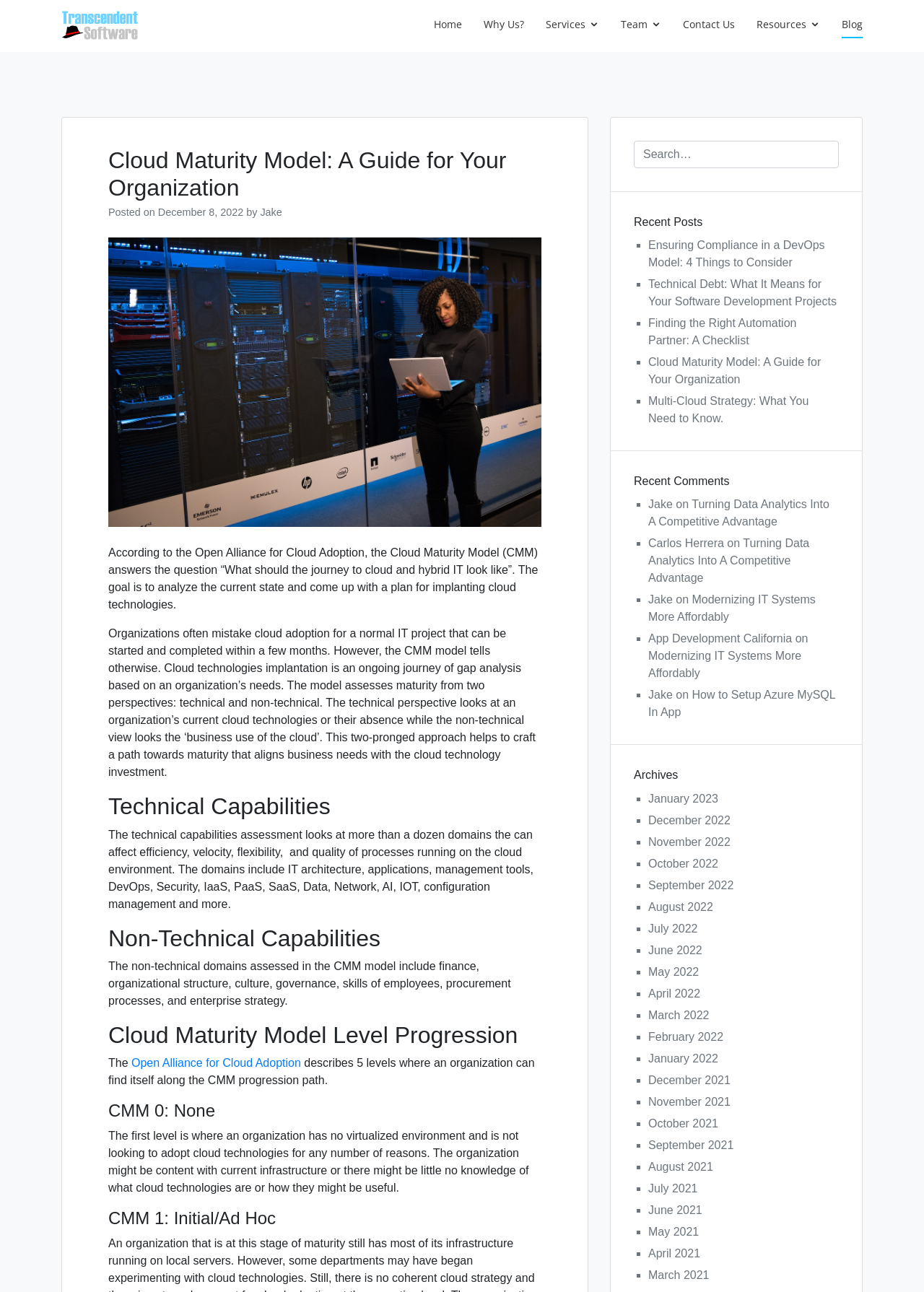Pinpoint the bounding box coordinates for the area that should be clicked to perform the following instruction: "Search for something".

[0.686, 0.109, 0.908, 0.13]